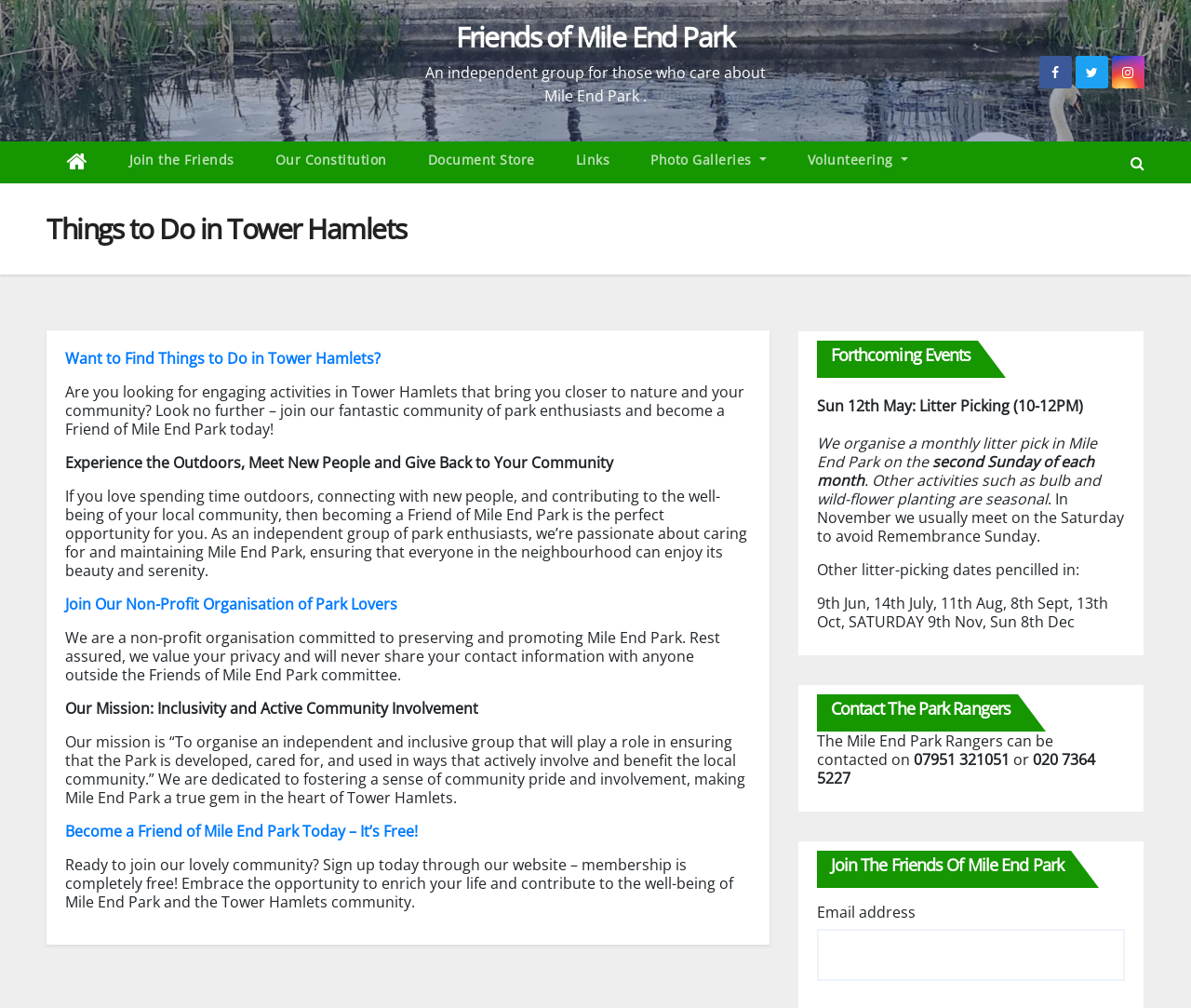Answer the following query concisely with a single word or phrase:
What is the purpose of the 'Friends of Mile End Park' group?

To care for and maintain the park